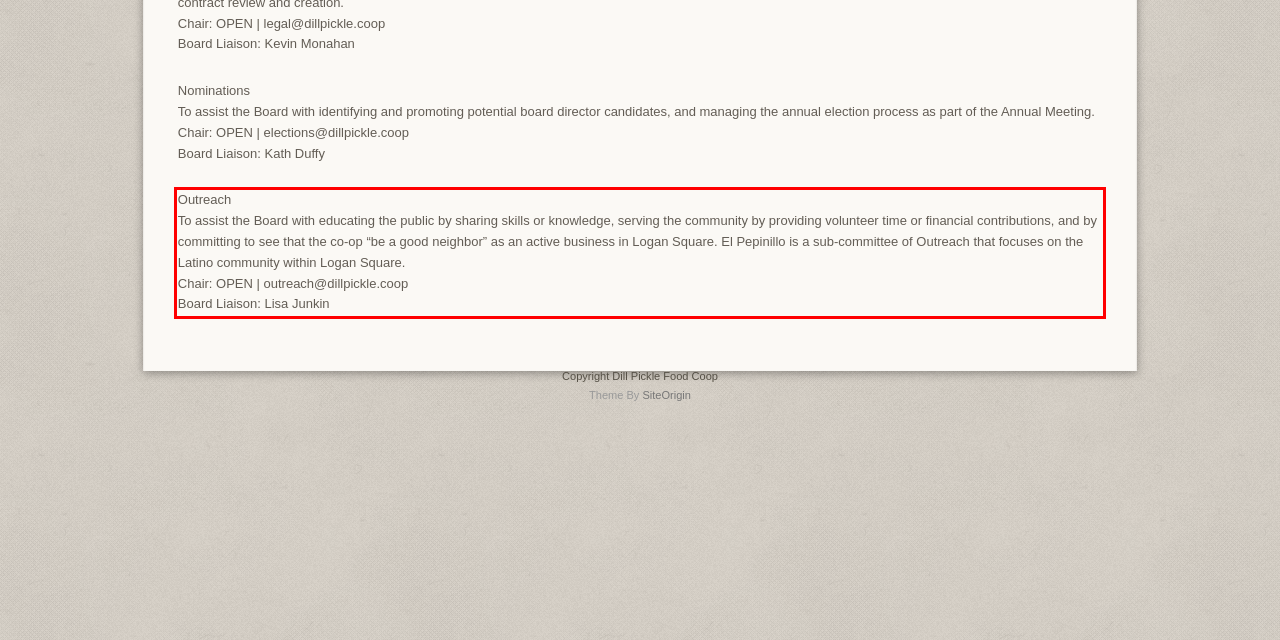Given a screenshot of a webpage with a red bounding box, please identify and retrieve the text inside the red rectangle.

Outreach To assist the Board with educating the public by sharing skills or knowledge, serving the community by providing volunteer time or financial contributions, and by committing to see that the co-op “be a good neighbor” as an active business in Logan Square. El Pepinillo is a sub-committee of Outreach that focuses on the Latino community within Logan Square. Chair: OPEN | outreach@dillpickle.coop Board Liaison: Lisa Junkin